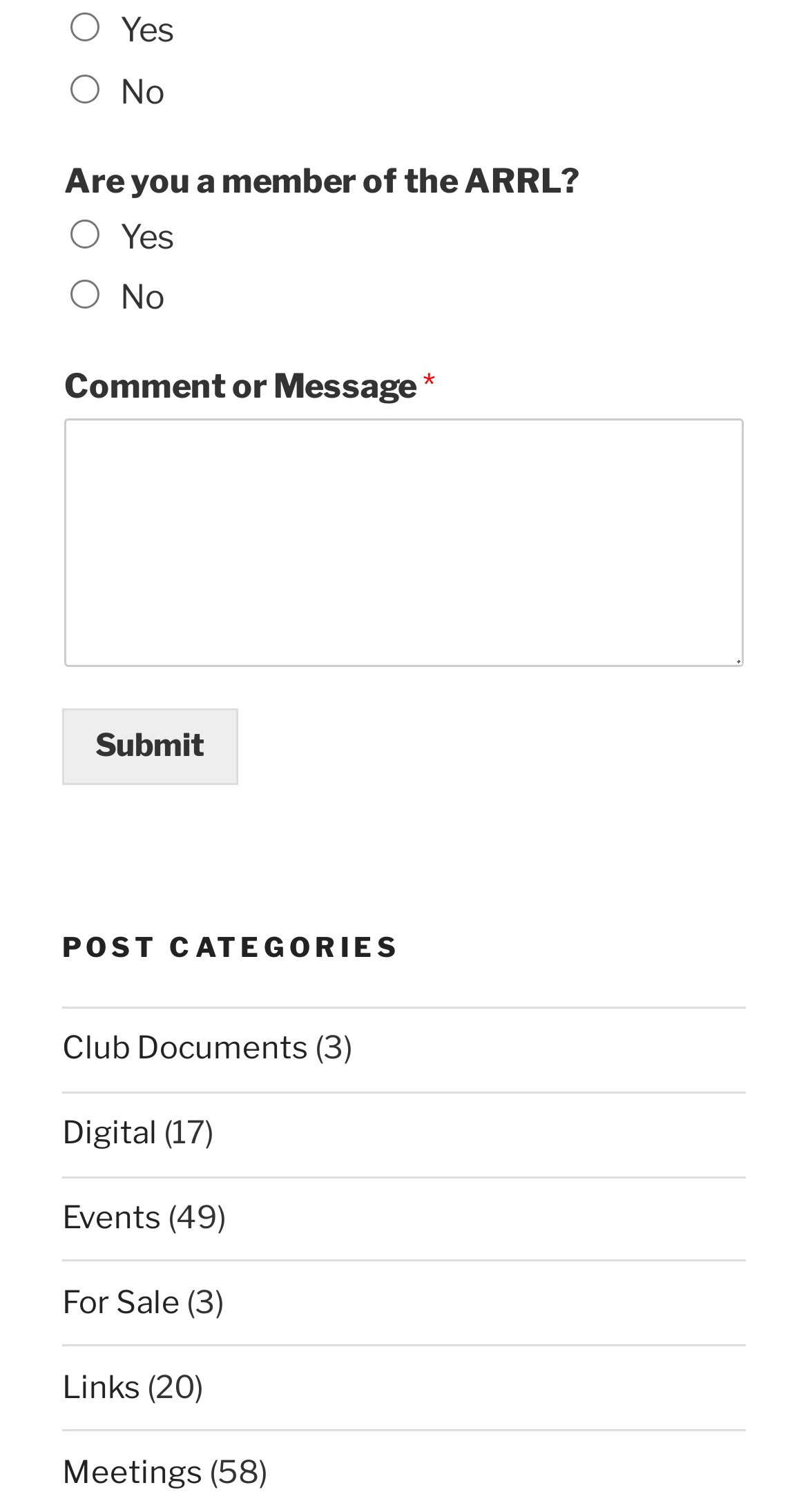Can you pinpoint the bounding box coordinates for the clickable element required for this instruction: "Input your email"? The coordinates should be four float numbers between 0 and 1, i.e., [left, top, right, bottom].

None